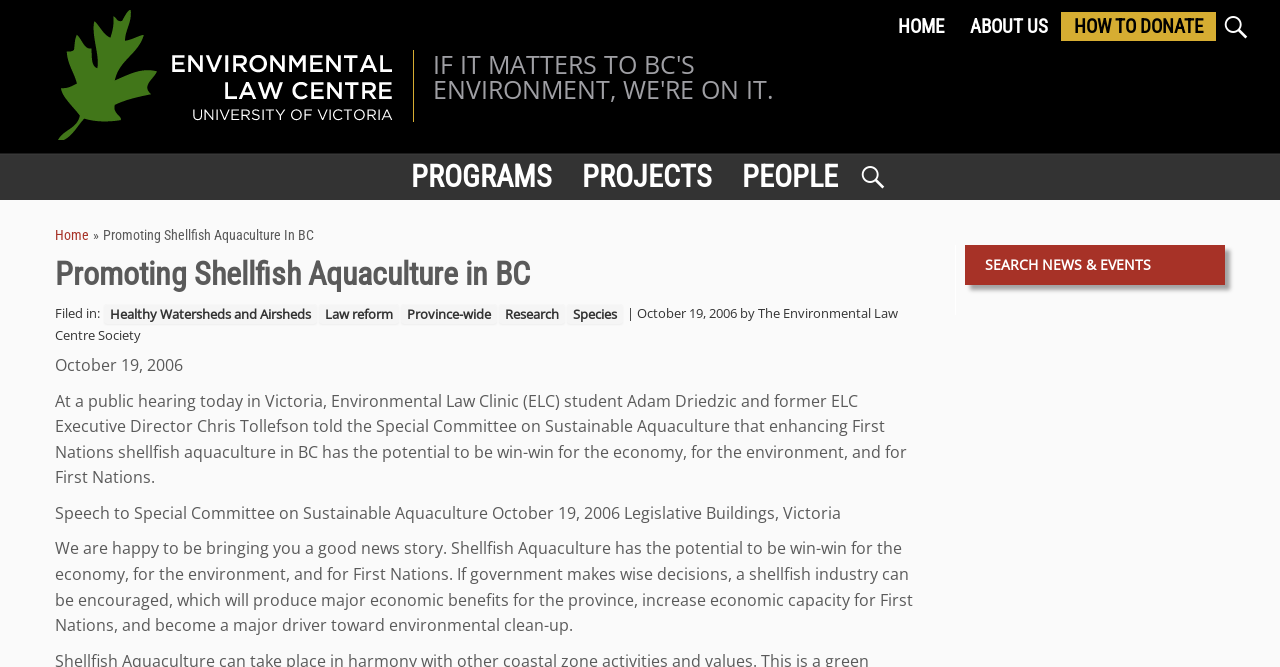Locate the bounding box coordinates of the clickable region to complete the following instruction: "read about promoting shellfish aquaculture in BC."

[0.08, 0.34, 0.245, 0.364]